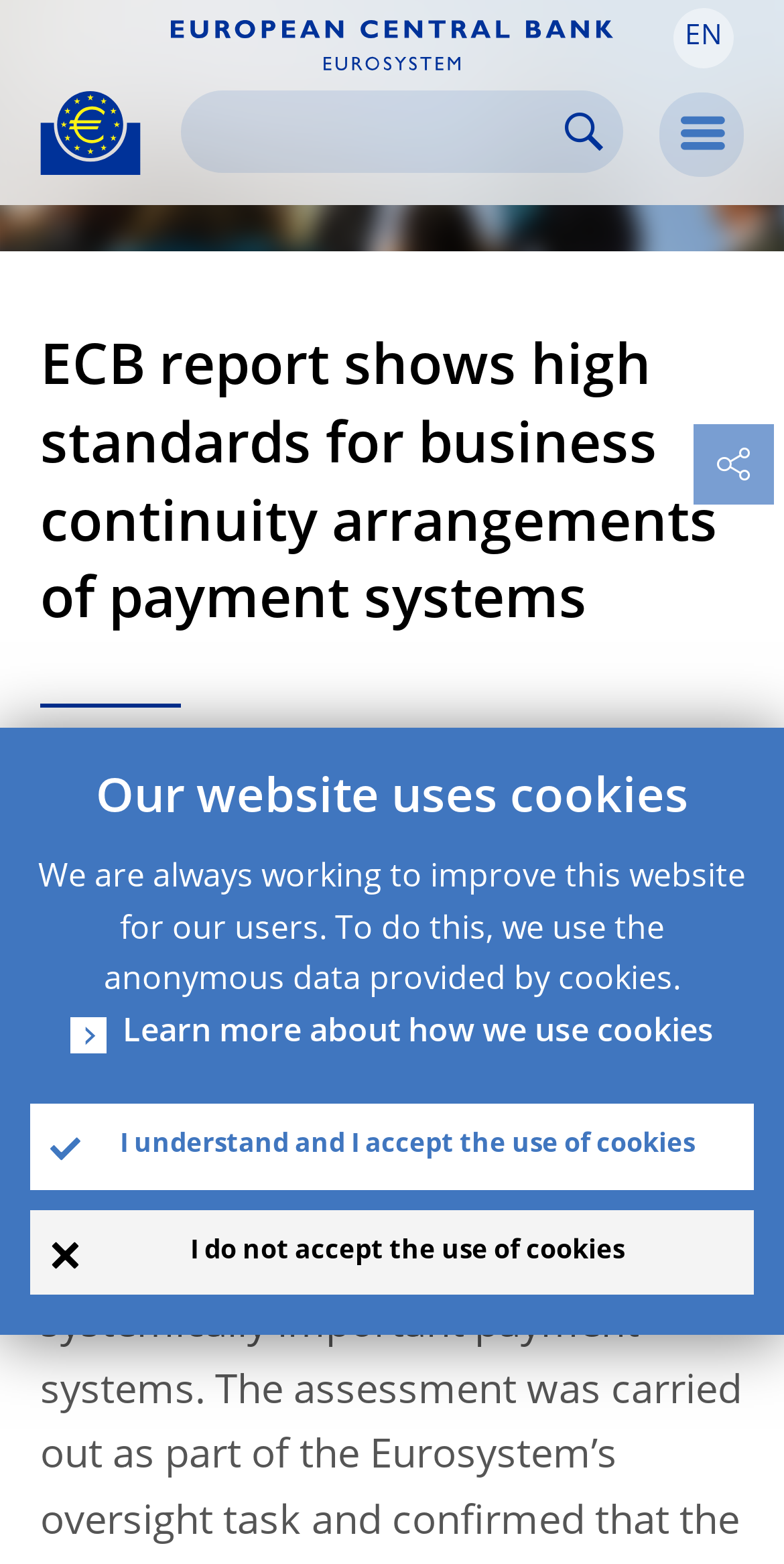Find the bounding box coordinates of the clickable region needed to perform the following instruction: "Switch to a different language". The coordinates should be provided as four float numbers between 0 and 1, i.e., [left, top, right, bottom].

[0.859, 0.005, 0.936, 0.044]